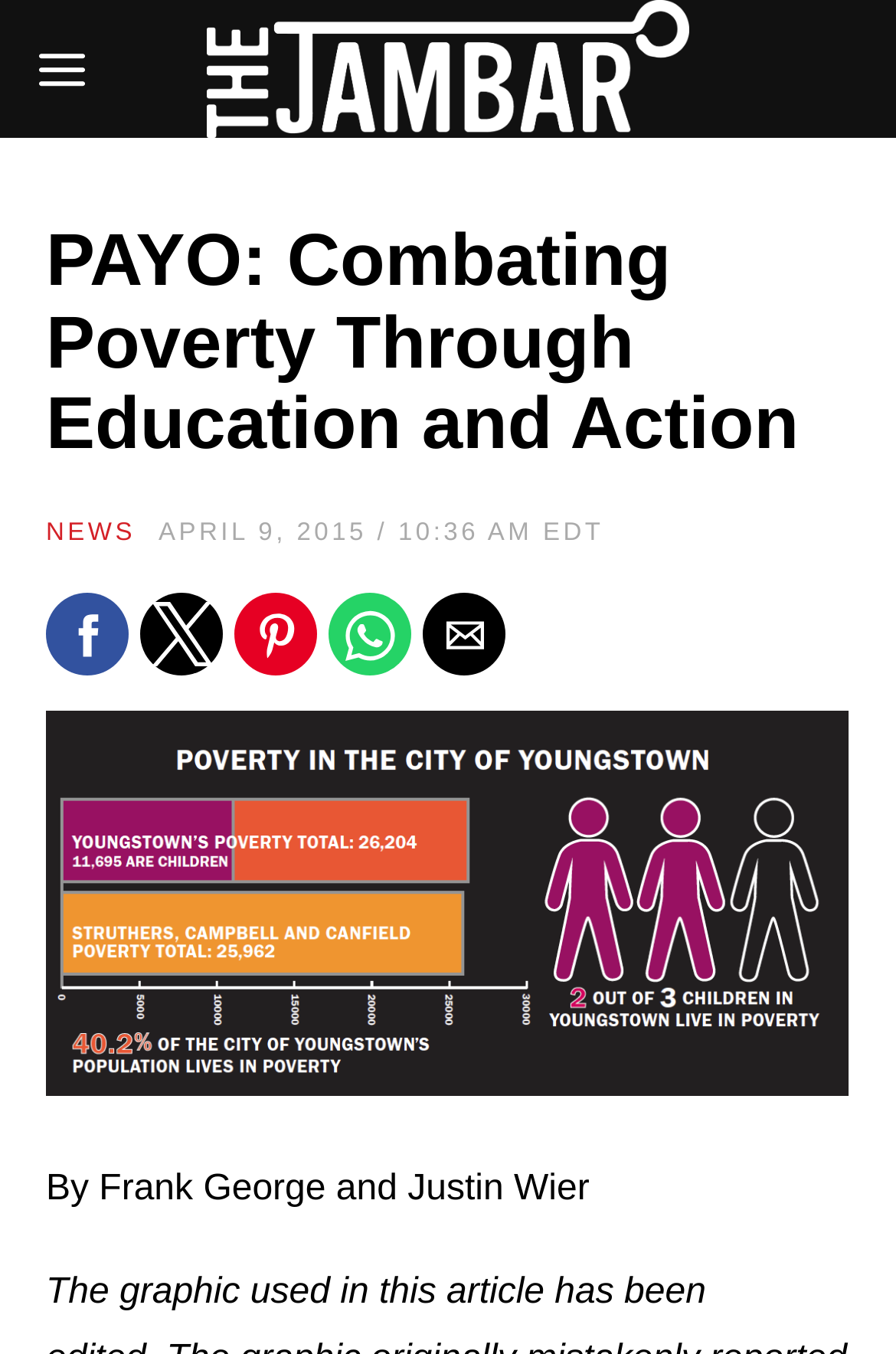Find the bounding box coordinates of the area to click in order to follow the instruction: "Share by Twitter".

[0.156, 0.438, 0.249, 0.499]